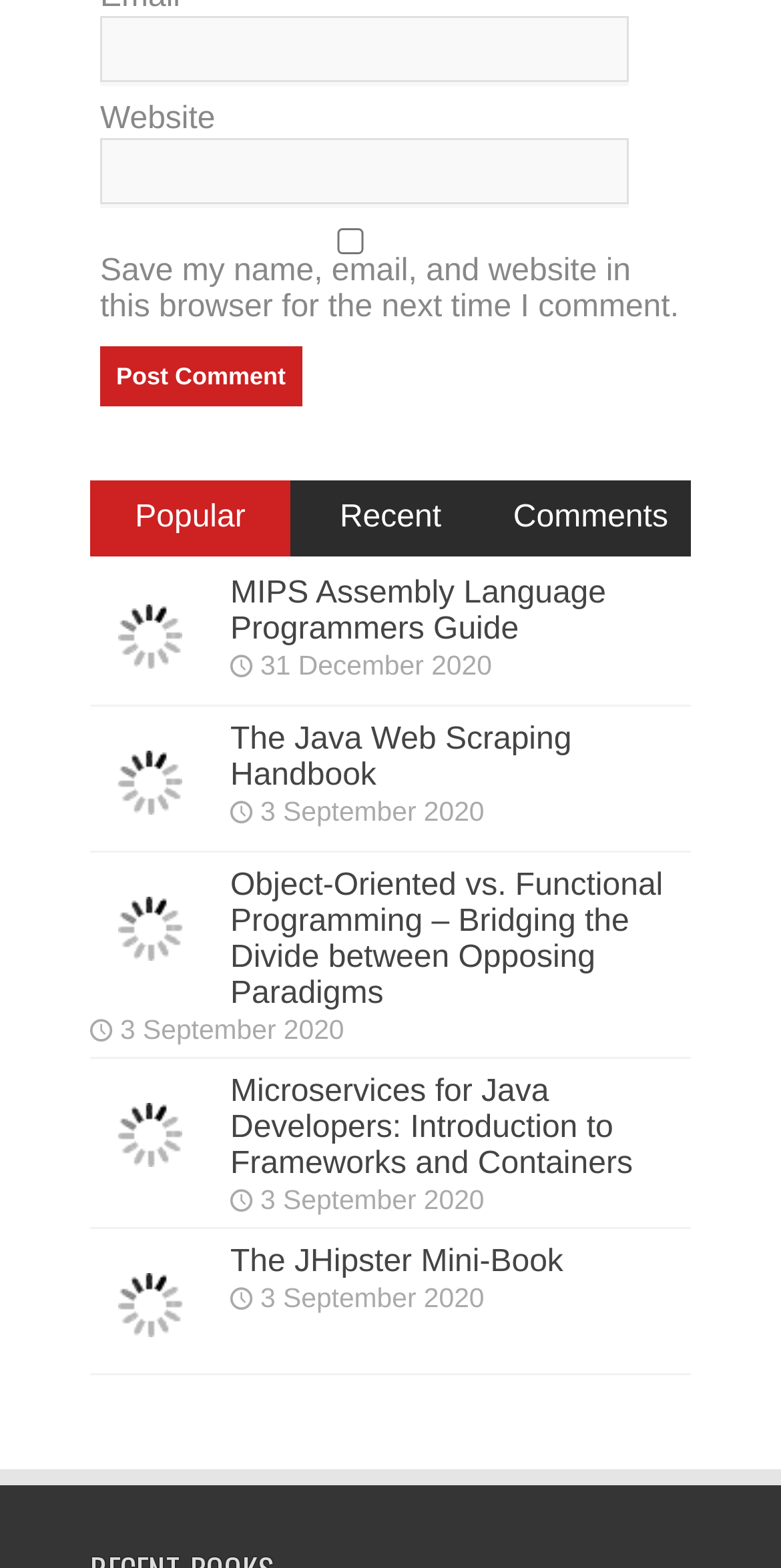What is the date of the latest article?
Based on the visual content, answer with a single word or a brief phrase.

31 December 2020